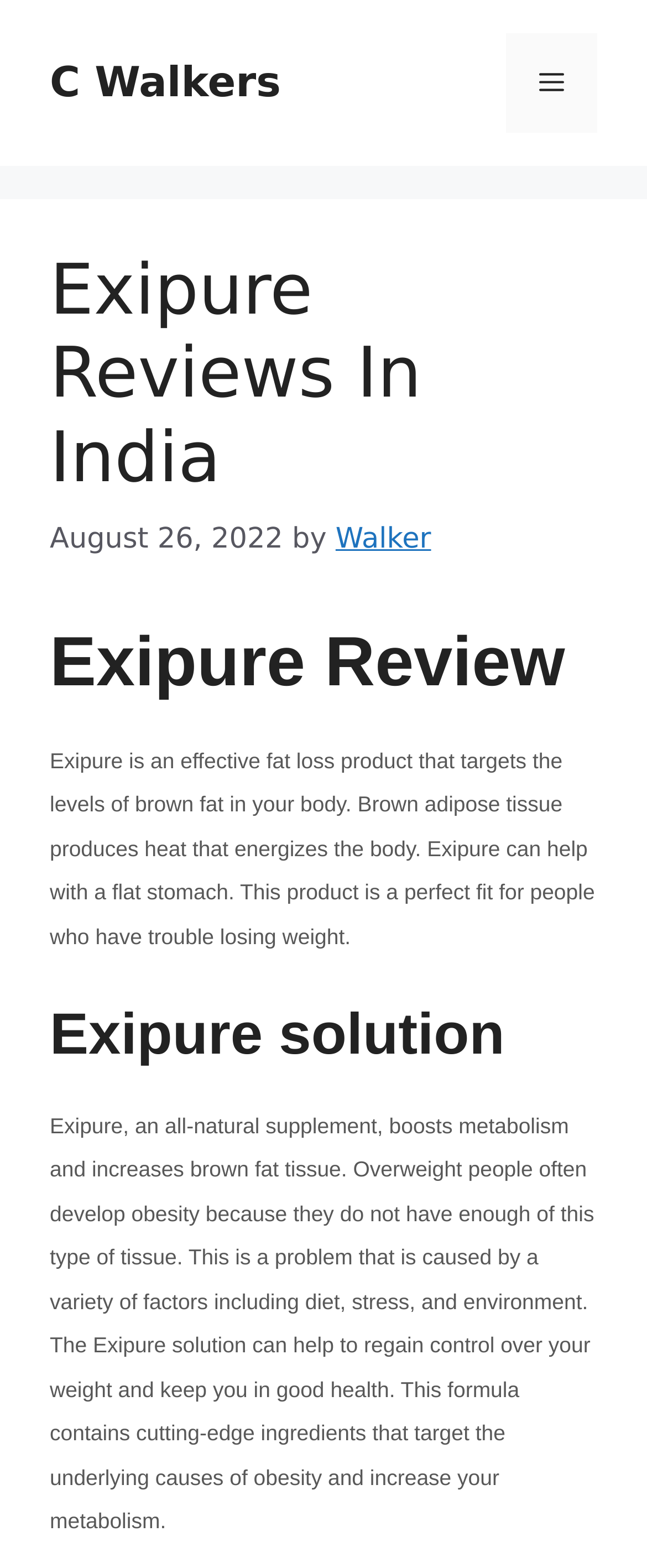What type of tissue does Exipure target?
Answer the question with a single word or phrase, referring to the image.

Brown fat tissue